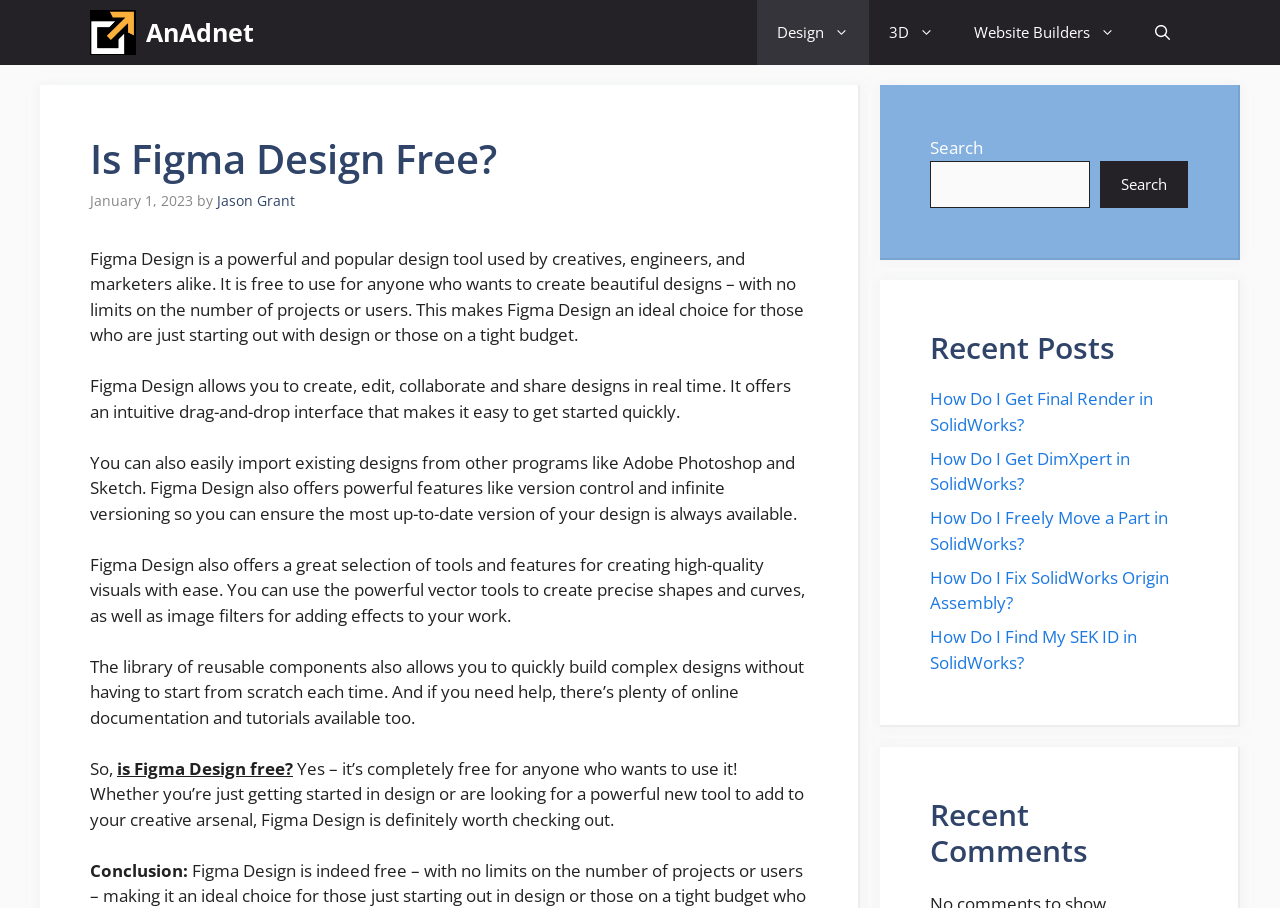Using the information from the screenshot, answer the following question thoroughly:
Can I import existing designs from other programs?

According to the webpage, Figma Design also offers powerful features like version control and infinite versioning, and you can easily import existing designs from other programs like Adobe Photoshop and Sketch.